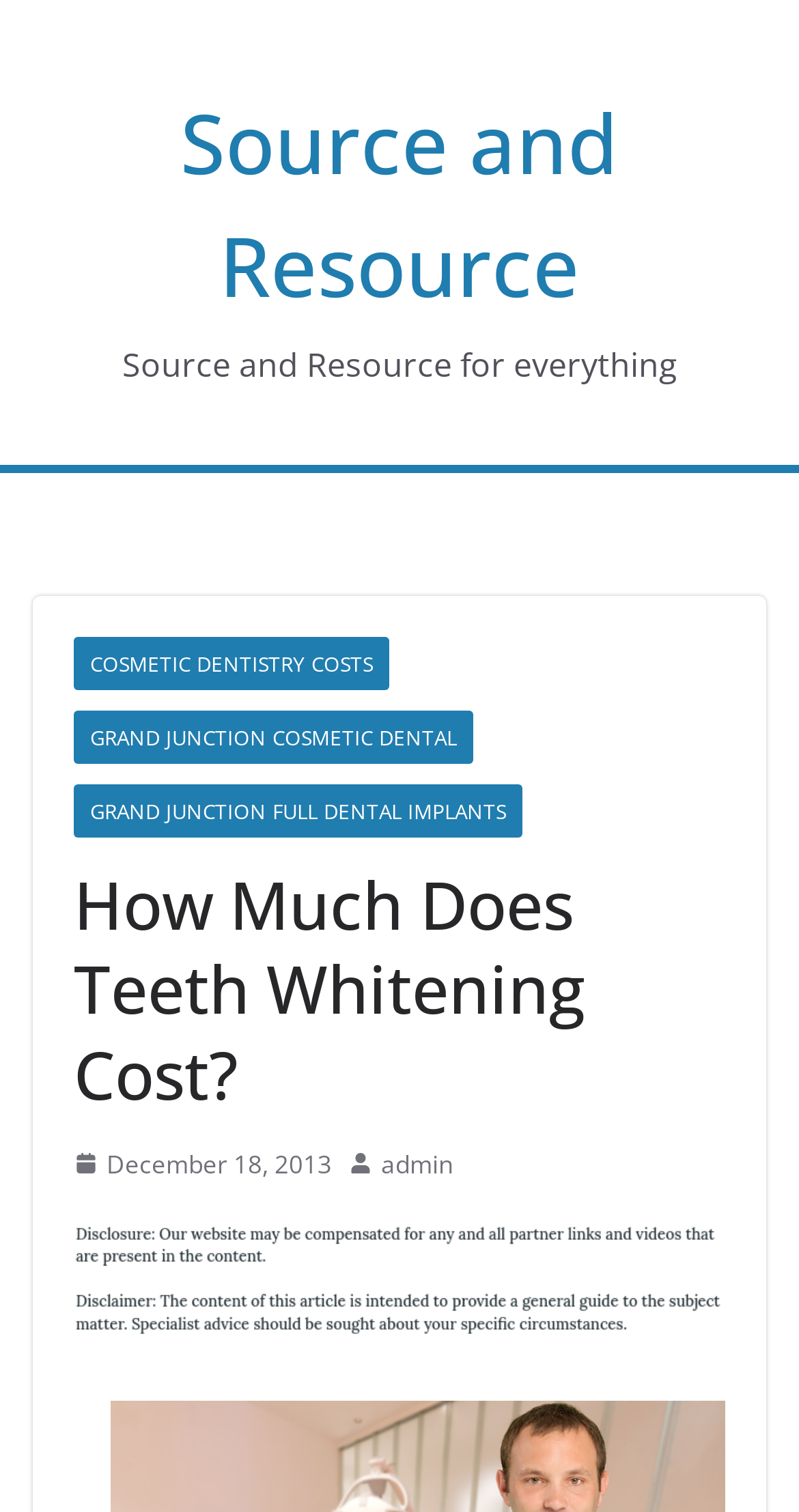Who is the author of the article?
Look at the image and respond with a single word or a short phrase.

admin